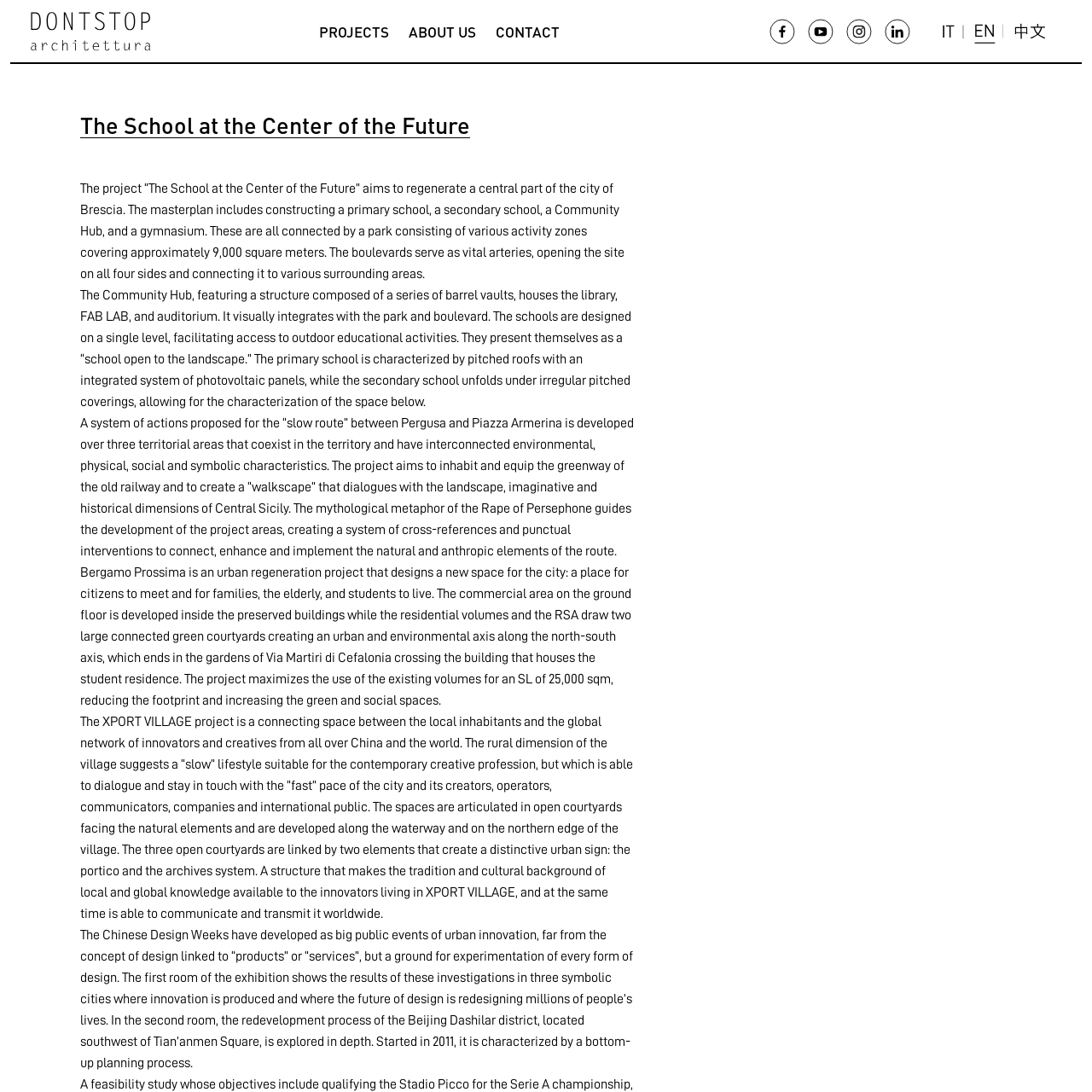Find and specify the bounding box coordinates that correspond to the clickable region for the instruction: "Click the image at the top left corner".

[0.028, 0.011, 0.138, 0.046]